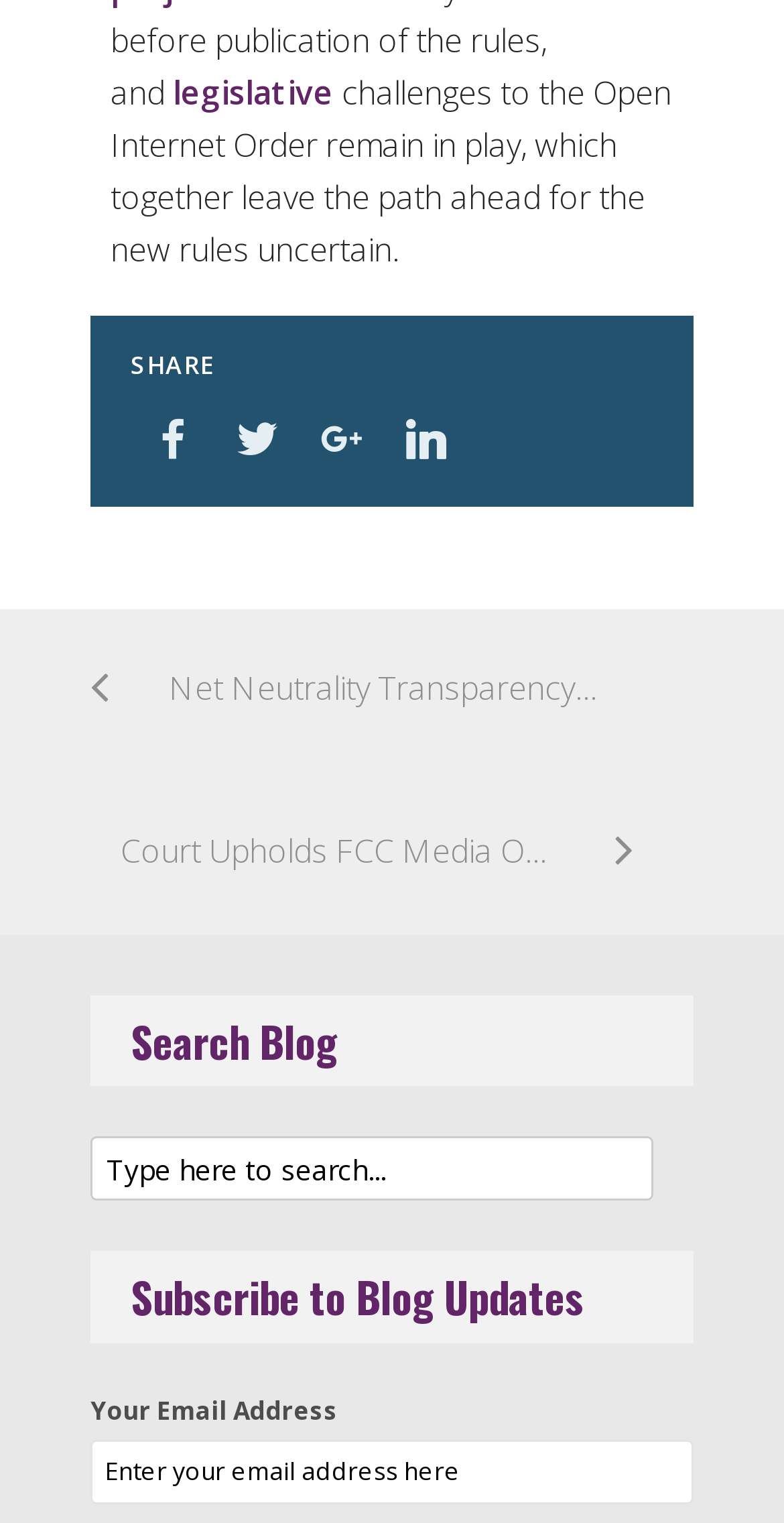Find the bounding box coordinates of the clickable area required to complete the following action: "Search for a topic in the blog".

[0.115, 0.746, 0.833, 0.789]